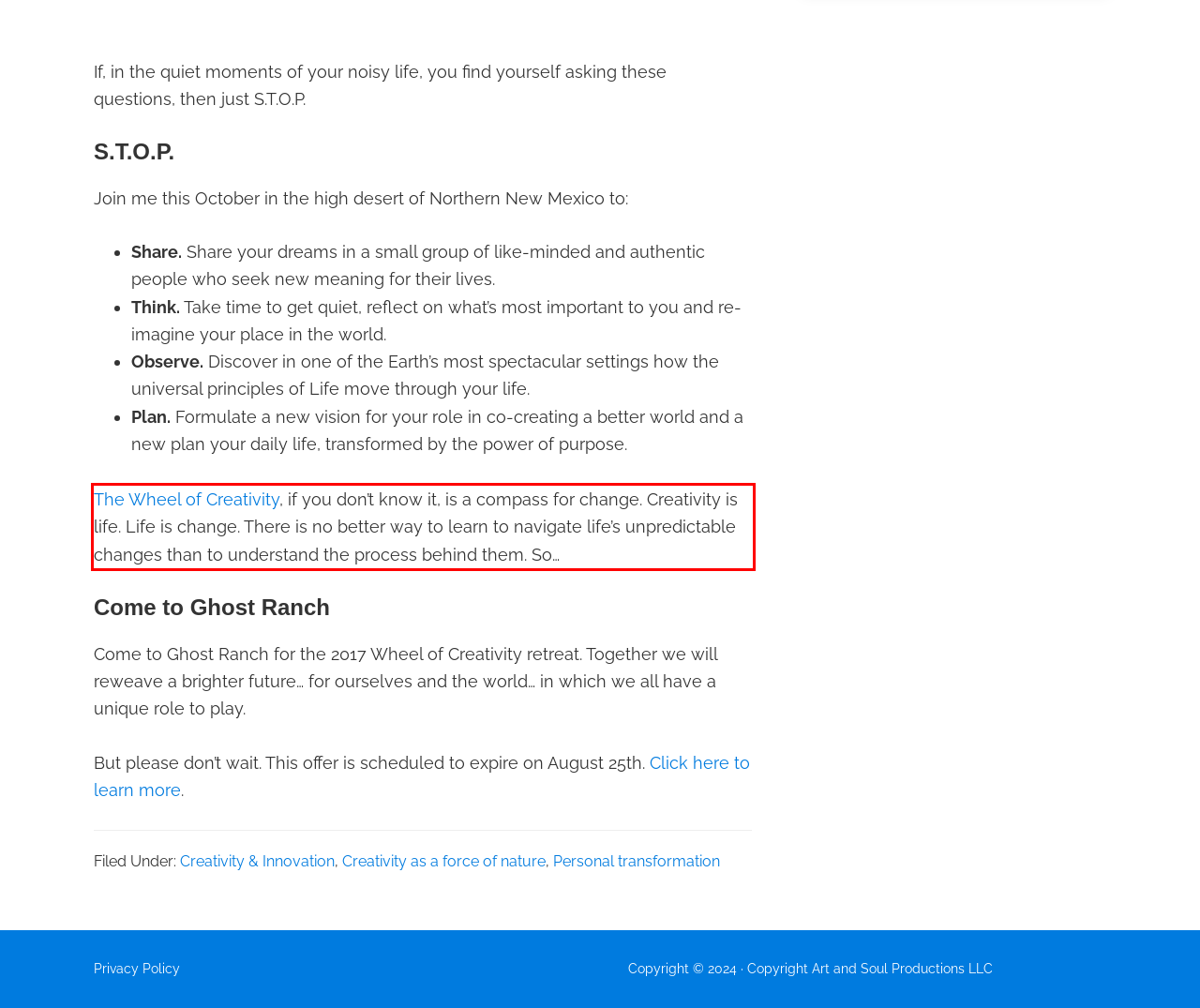From the screenshot of the webpage, locate the red bounding box and extract the text contained within that area.

The Wheel of Creativity, if you don’t know it, is a compass for change. Creativity is life. Life is change. There is no better way to learn to navigate life’s unpredictable changes than to understand the process behind them. So…